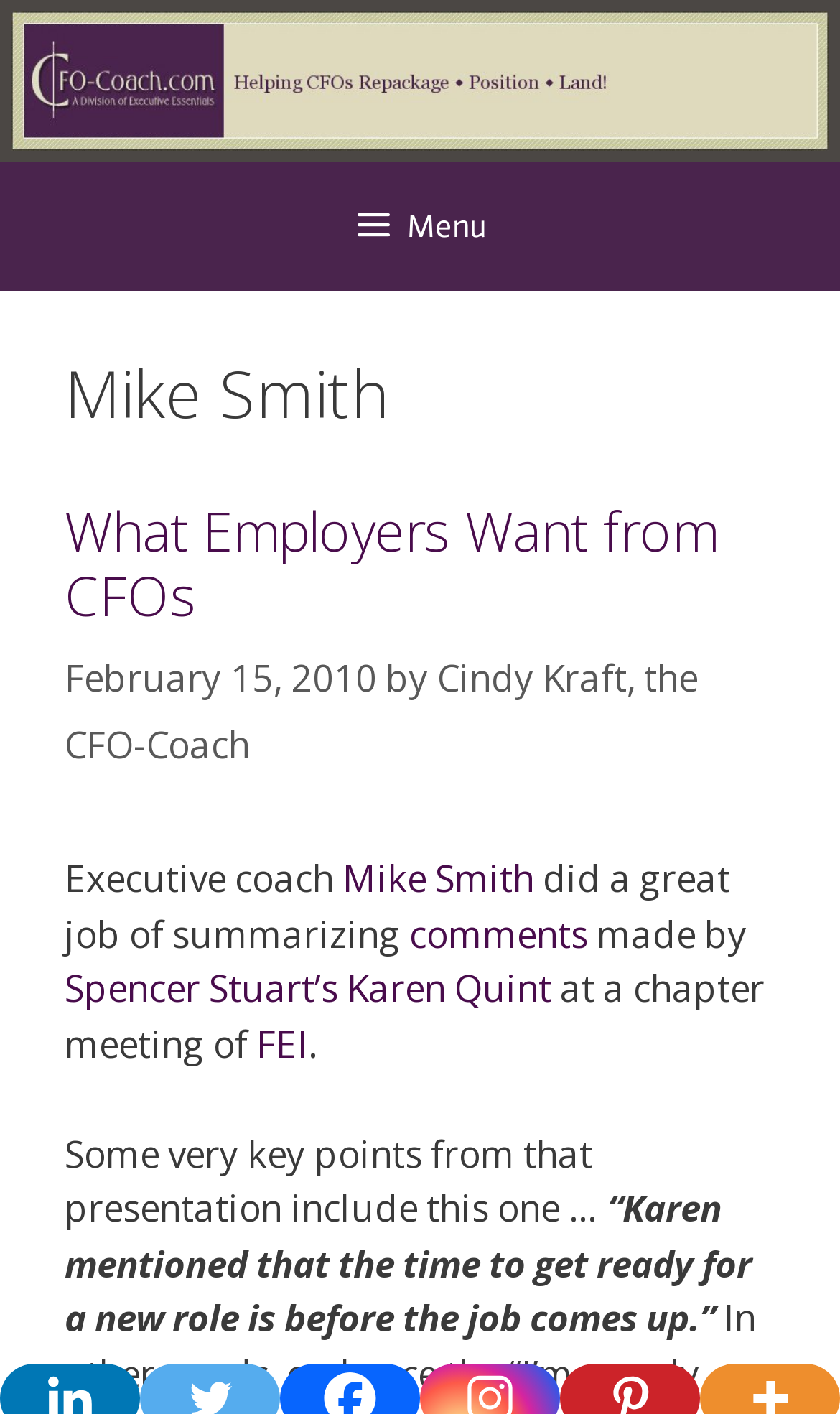Based on the element description parent_node: Email * aria-describedby="email-notes" name="email", identify the bounding box coordinates for the UI element. The coordinates should be in the format (top-left x, top-left y, bottom-right x, bottom-right y) and within the 0 to 1 range.

None